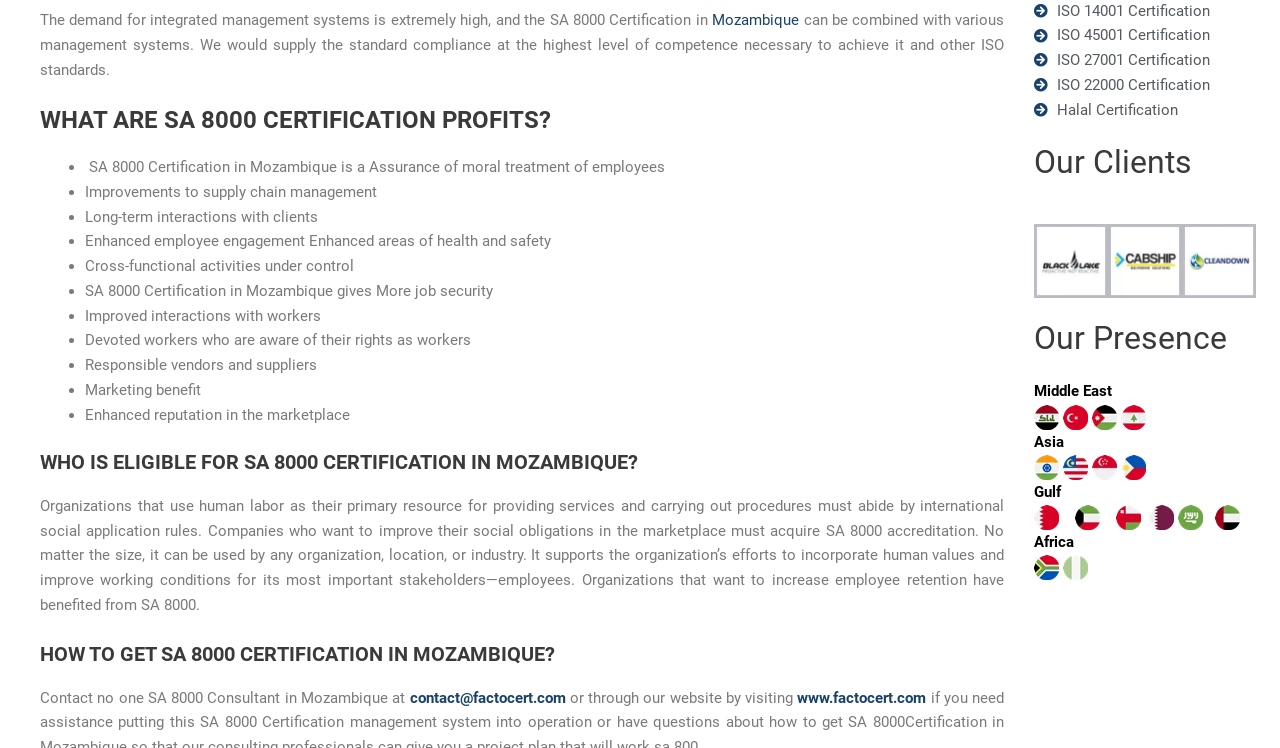What is SA 8000 Certification?
From the screenshot, provide a brief answer in one word or phrase.

Assurance of moral treatment of employees